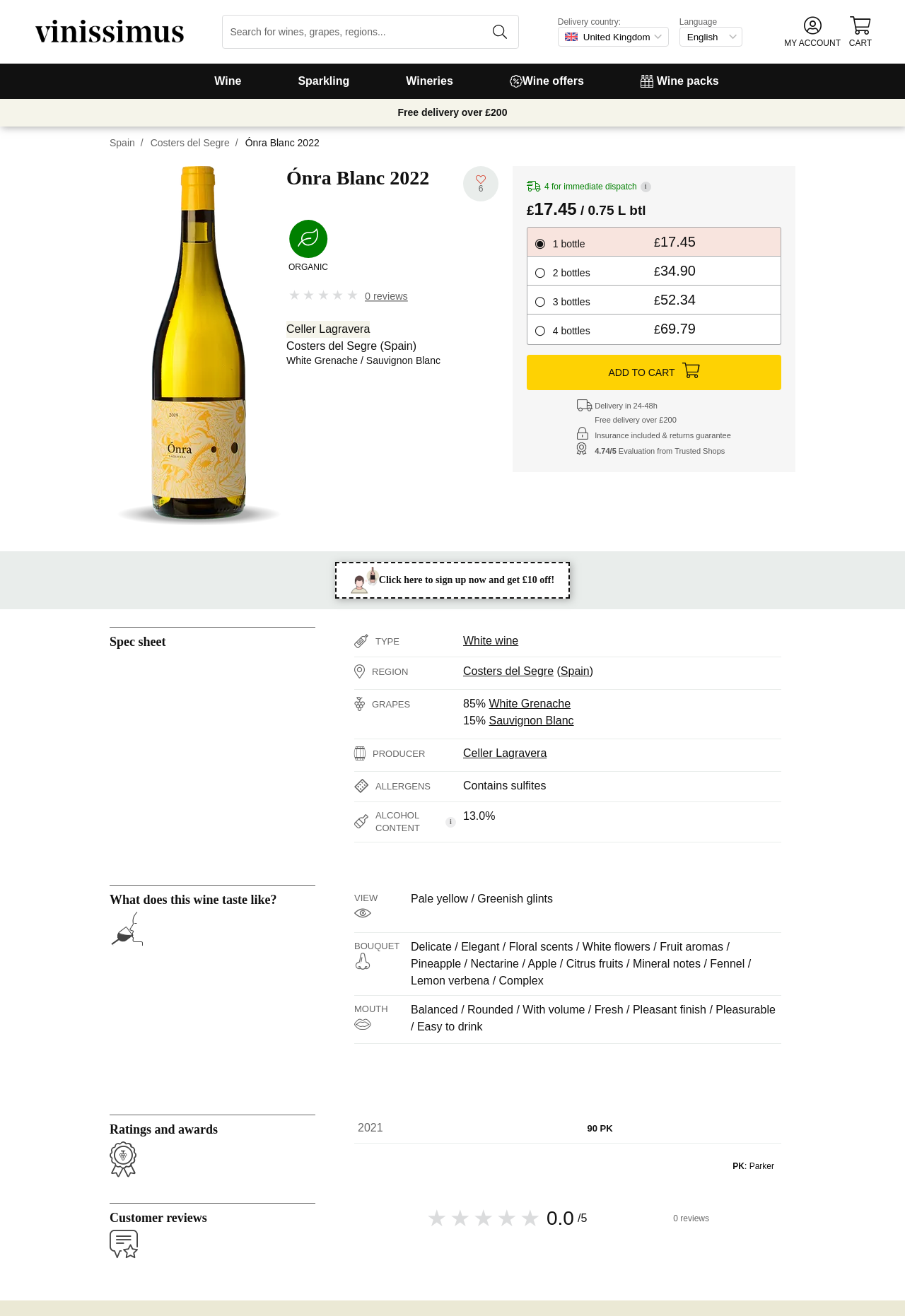Explain the features and main sections of the webpage comprehensively.

This webpage is about a wine product, Ónra Blanc 2022, available for purchase at Vinissimus. At the top of the page, there are several links to different categories, including Wine, Sparkling, Wineries, and Wine offers. Below these links, there is a search bar where users can search for wines, grapes, or regions.

On the left side of the page, there is a section with a heading "Ónra Blanc" and an image of the wine bottle. Below the image, there are several links to the wine's producer, region, and grape varieties. There is also a button to add the wine to a wishlist.

In the center of the page, there is a section with details about the wine, including its price, £17.45, and a description of the wine. There are also several buttons to select the quantity of wine to purchase, with options ranging from 1 to 4 bottles. Below these buttons, there is a section with information about delivery, including a statement about free delivery over £200 and a guarantee of insurance and returns.

On the right side of the page, there is a section with a heading "Spec sheet" and a table with details about the wine, including its type, region, and grape varieties. Below the table, there is a section with a call to action to sign up for an account and receive £10 off.

At the bottom of the page, there are several links to other sections of the website, including a link to the cart and a link to the user's account. There is also a section with a rating of 4.74 out of 5 and a statement about the website's evaluation from Trusted Shops.